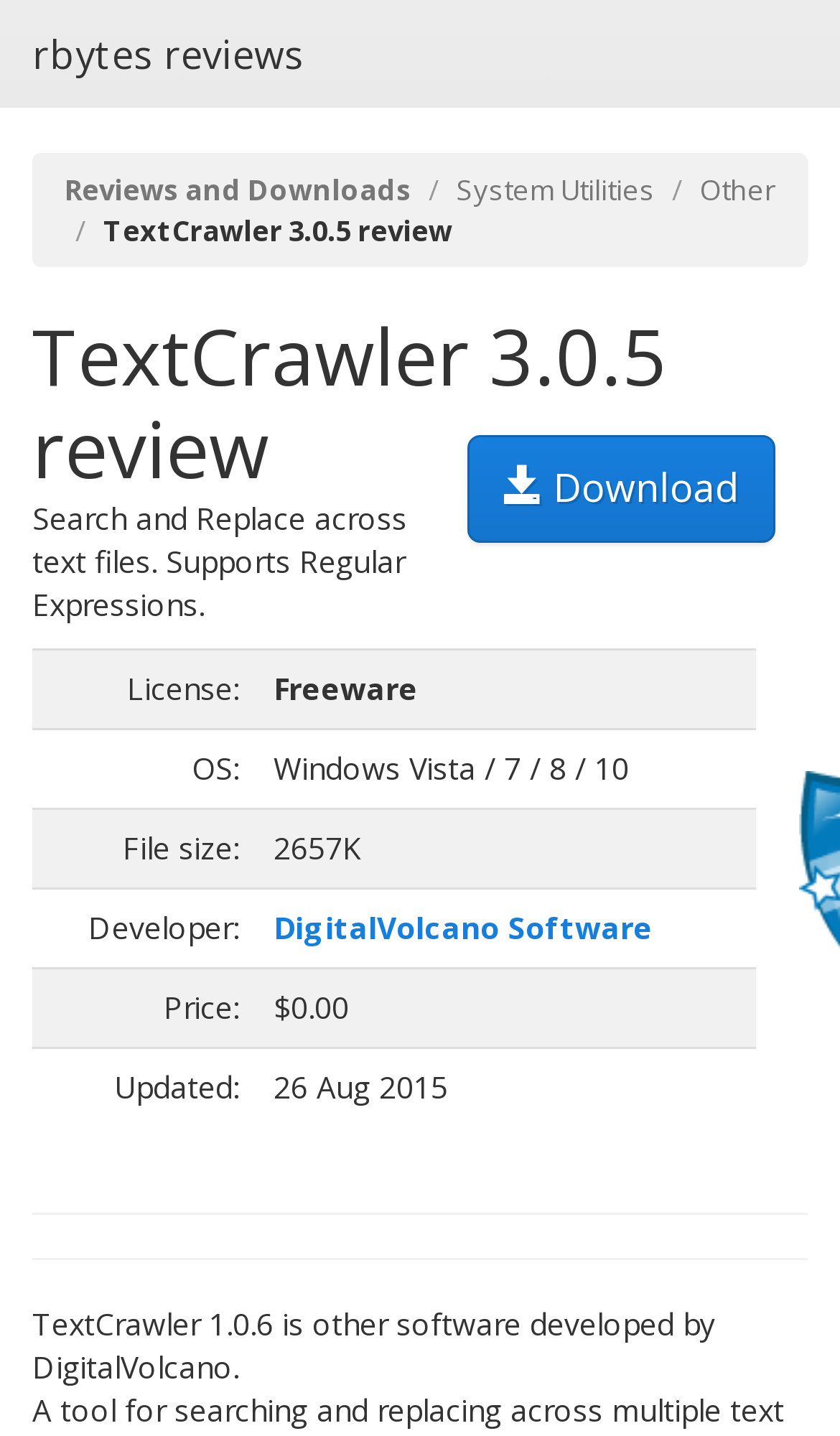Based on the image, provide a detailed response to the question:
What is the file size of TextCrawler 3.0.5?

I found the answer by examining the table that lists the details of TextCrawler 3.0.5. In the row where it says 'File size:', the corresponding cell says '2657K'.